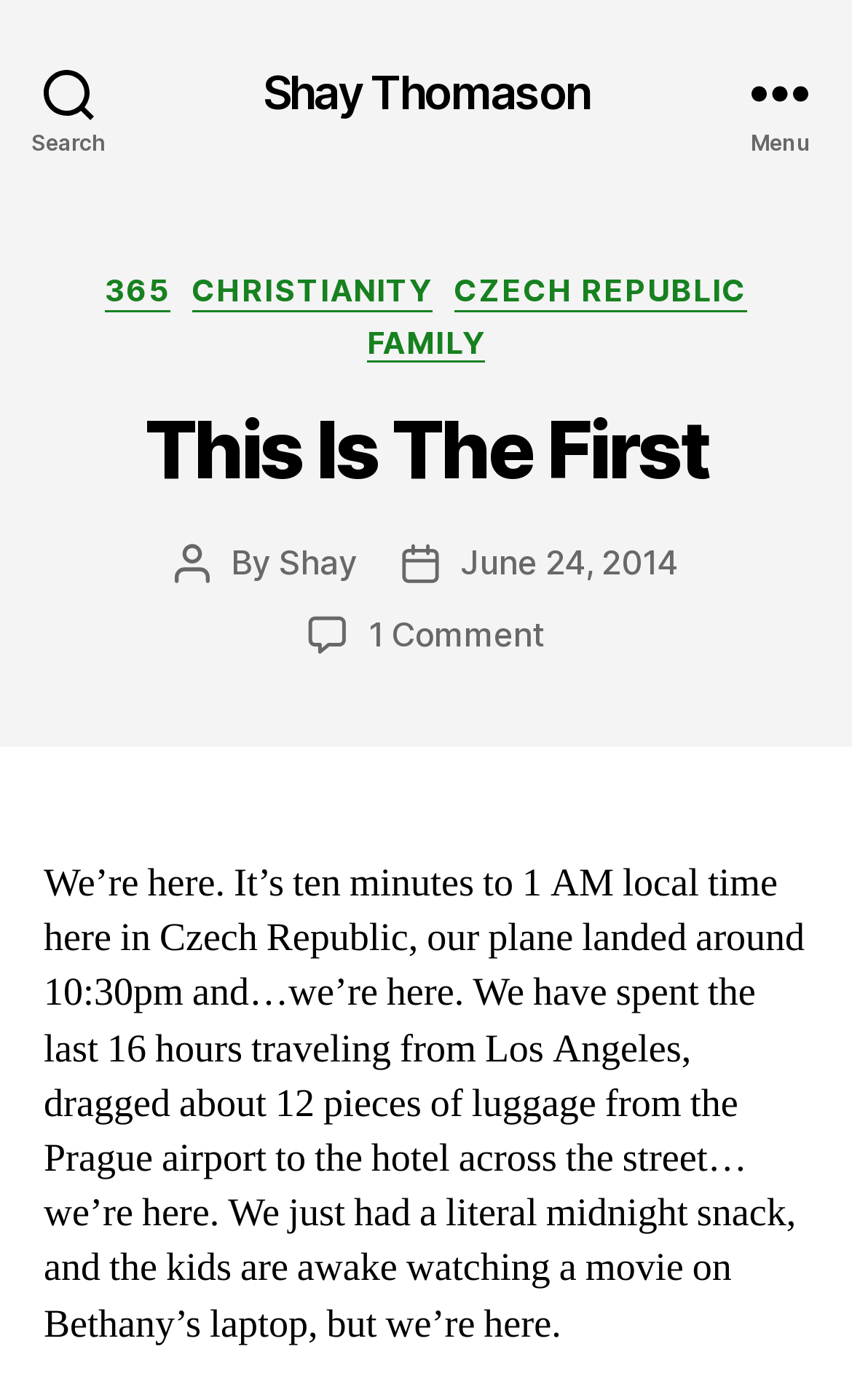Determine the bounding box coordinates for the area you should click to complete the following instruction: "Open the Menu".

[0.831, 0.0, 1.0, 0.131]